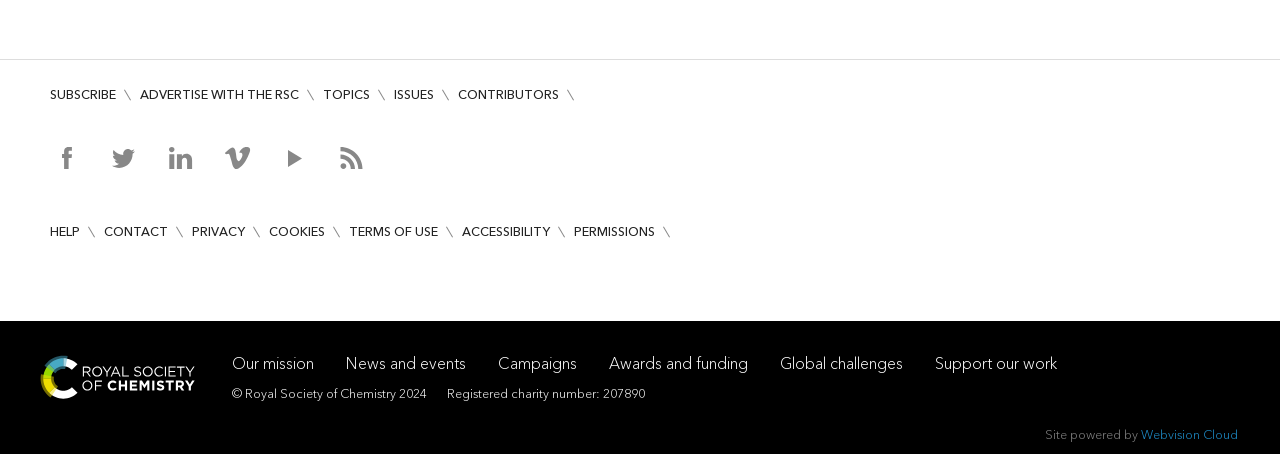Locate the bounding box coordinates of the UI element described by: "title="Connect on Linked in"". Provide the coordinates as four float numbers between 0 and 1, formatted as [left, top, right, bottom].

[0.128, 0.323, 0.154, 0.372]